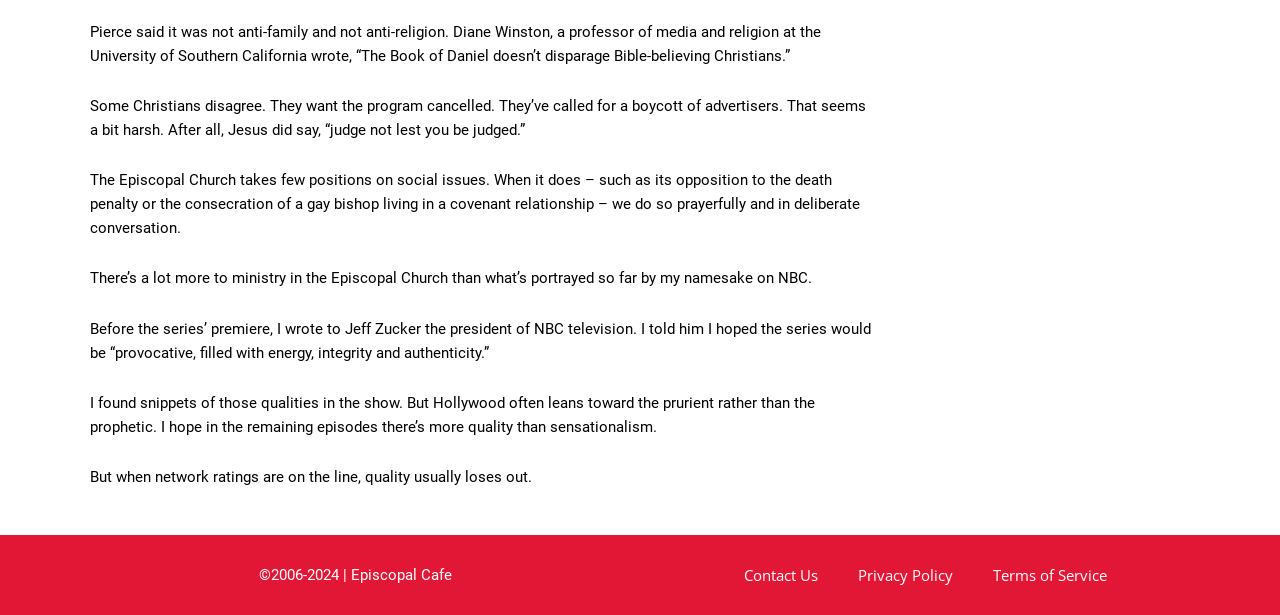Identify the bounding box coordinates for the UI element mentioned here: "SERVICES". Provide the coordinates as four float values between 0 and 1, i.e., [left, top, right, bottom].

None